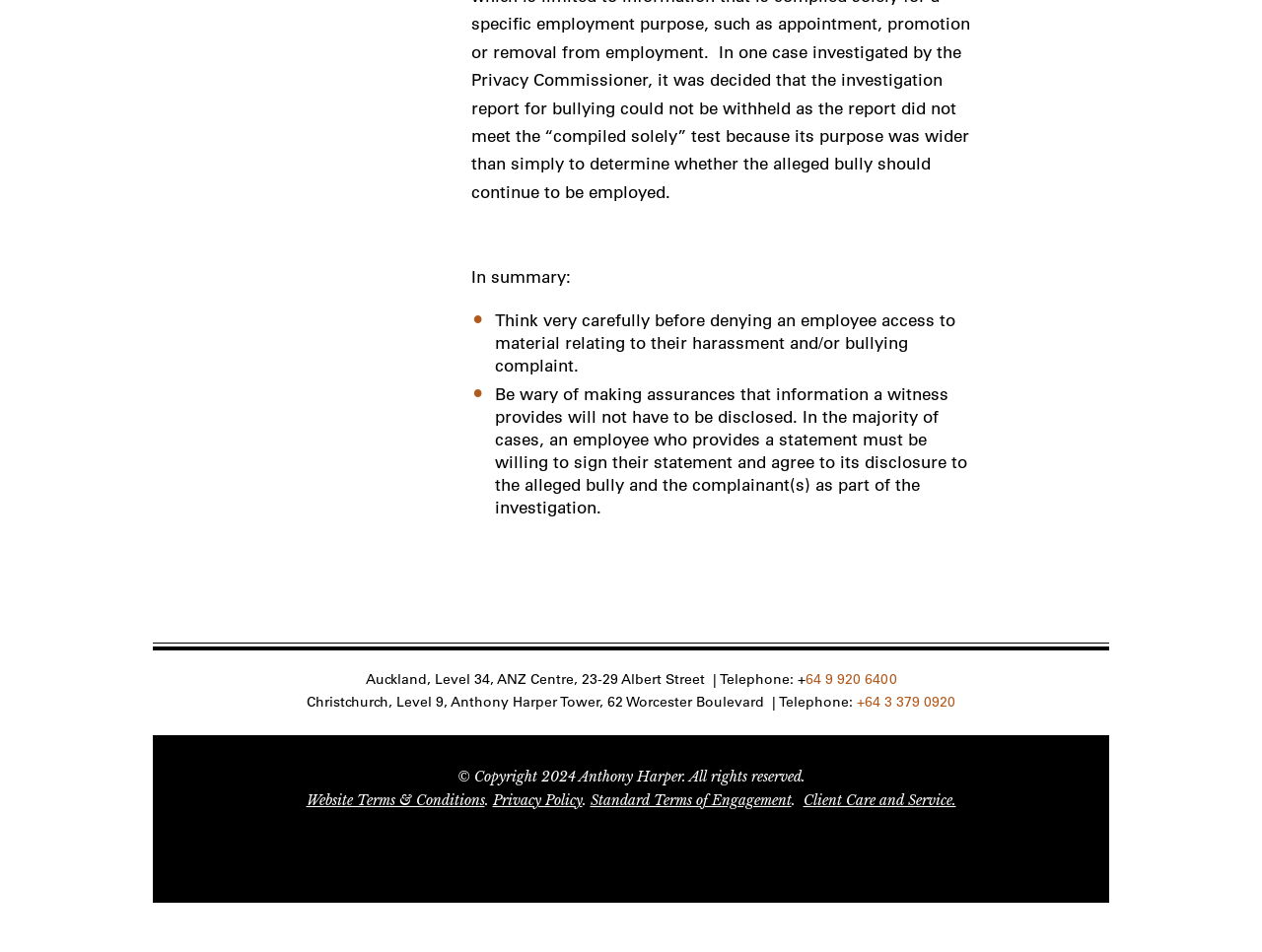Locate the bounding box of the UI element based on this description: "Privacy Policy". Provide four float numbers between 0 and 1 as [left, top, right, bottom].

[0.39, 0.831, 0.461, 0.849]